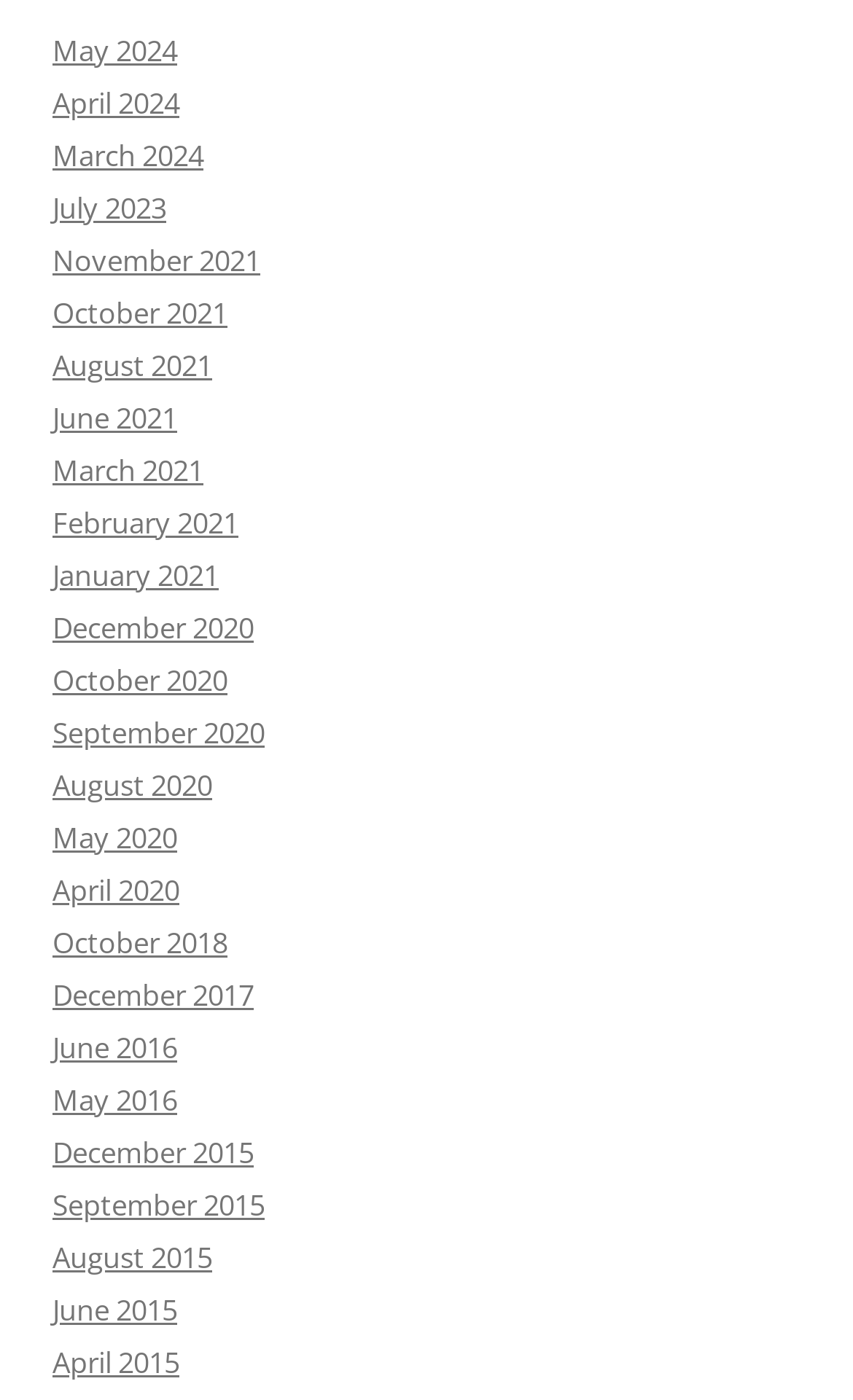Look at the image and give a detailed response to the following question: How many months are listed from the year 2021?

I can count the number of links that correspond to the year 2021, which are 'November 2021', 'October 2021', 'August 2021', 'June 2021', and 'March 2021', totaling 5 months.